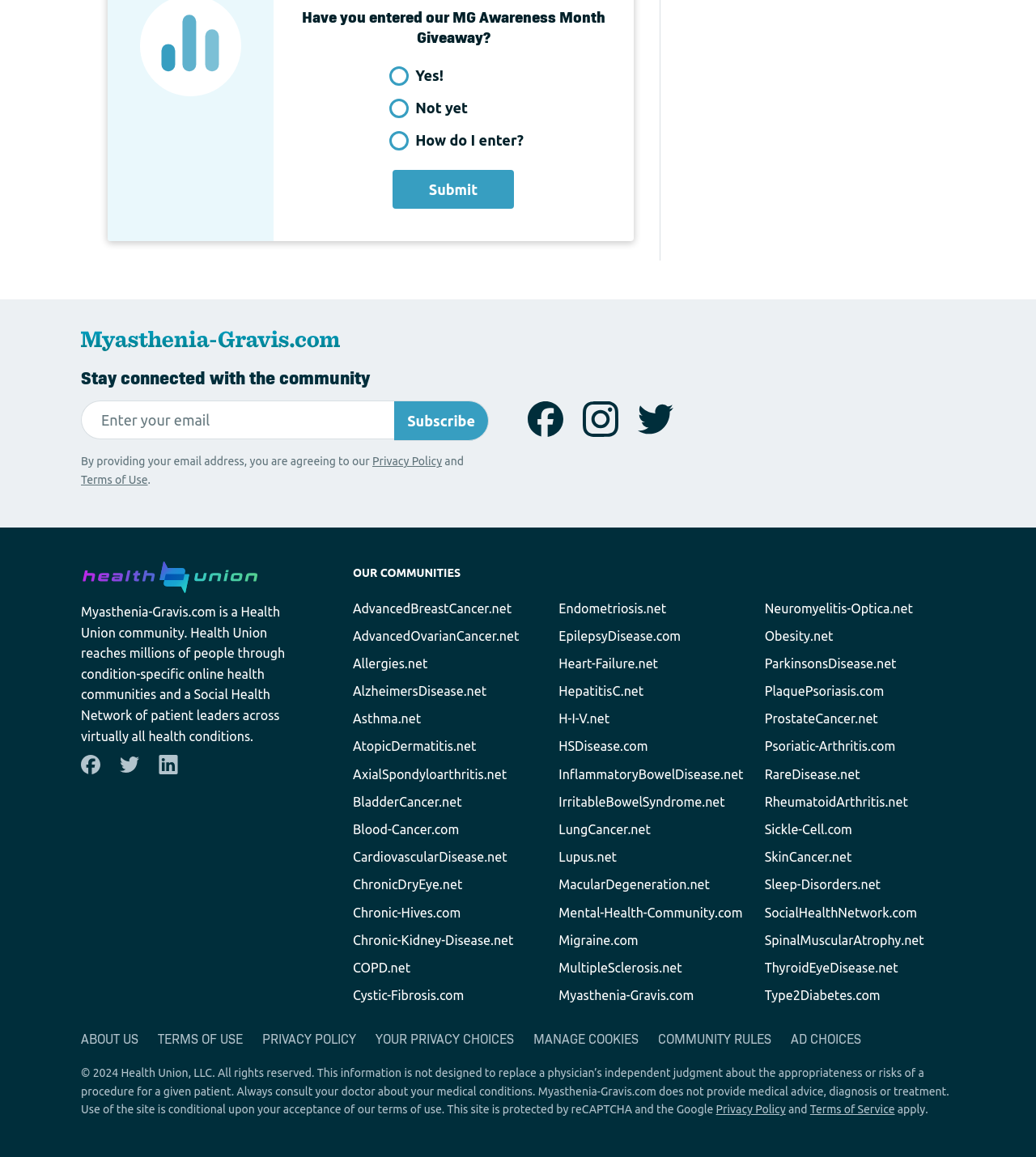Determine the bounding box coordinates for the element that should be clicked to follow this instruction: "Enter email address to stay connected with the community". The coordinates should be given as four float numbers between 0 and 1, in the format [left, top, right, bottom].

[0.078, 0.346, 0.381, 0.38]